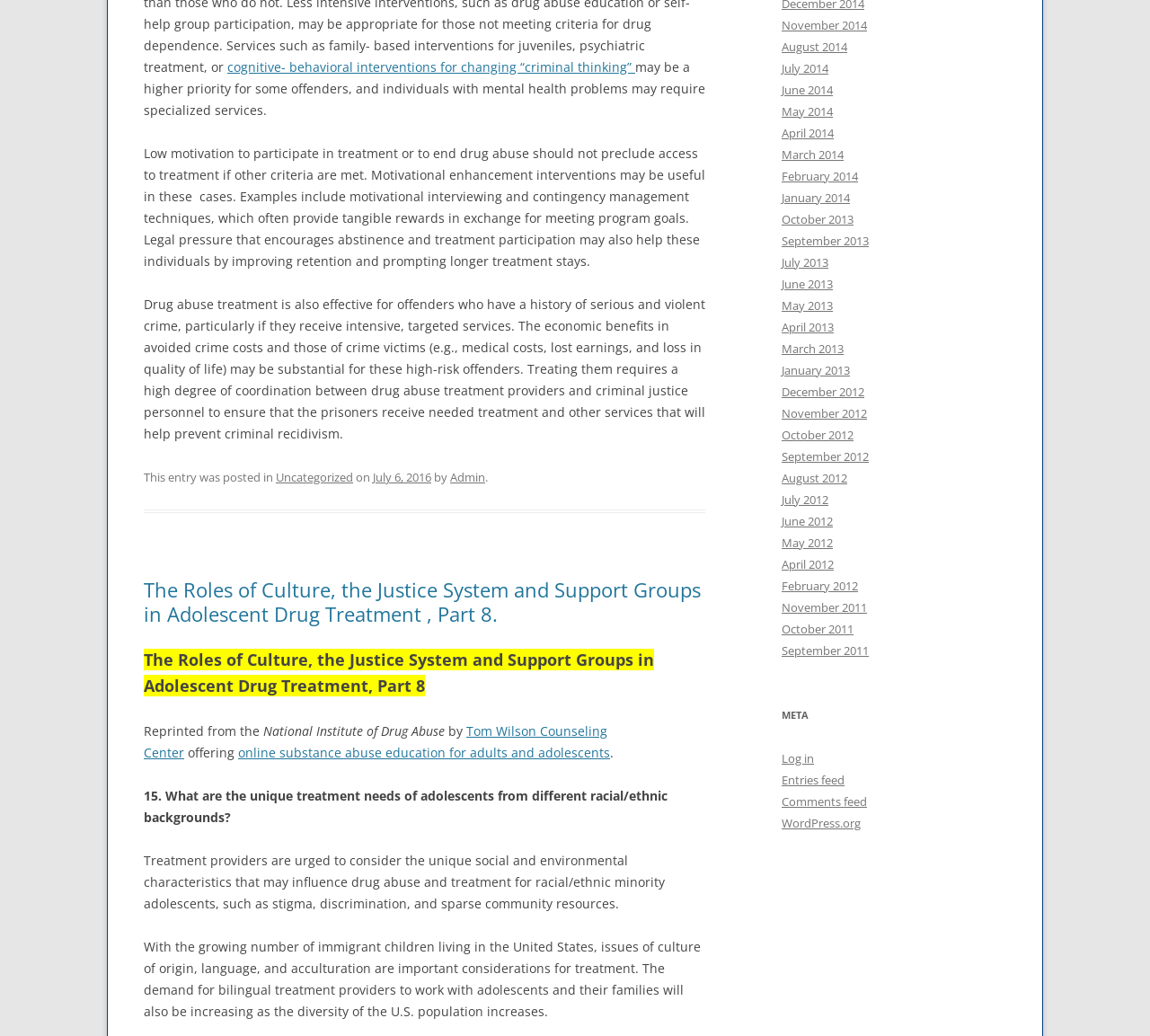What is the name of the counseling center mentioned in the article?
Please answer the question with a single word or phrase, referencing the image.

Tom Wilson Counseling Center